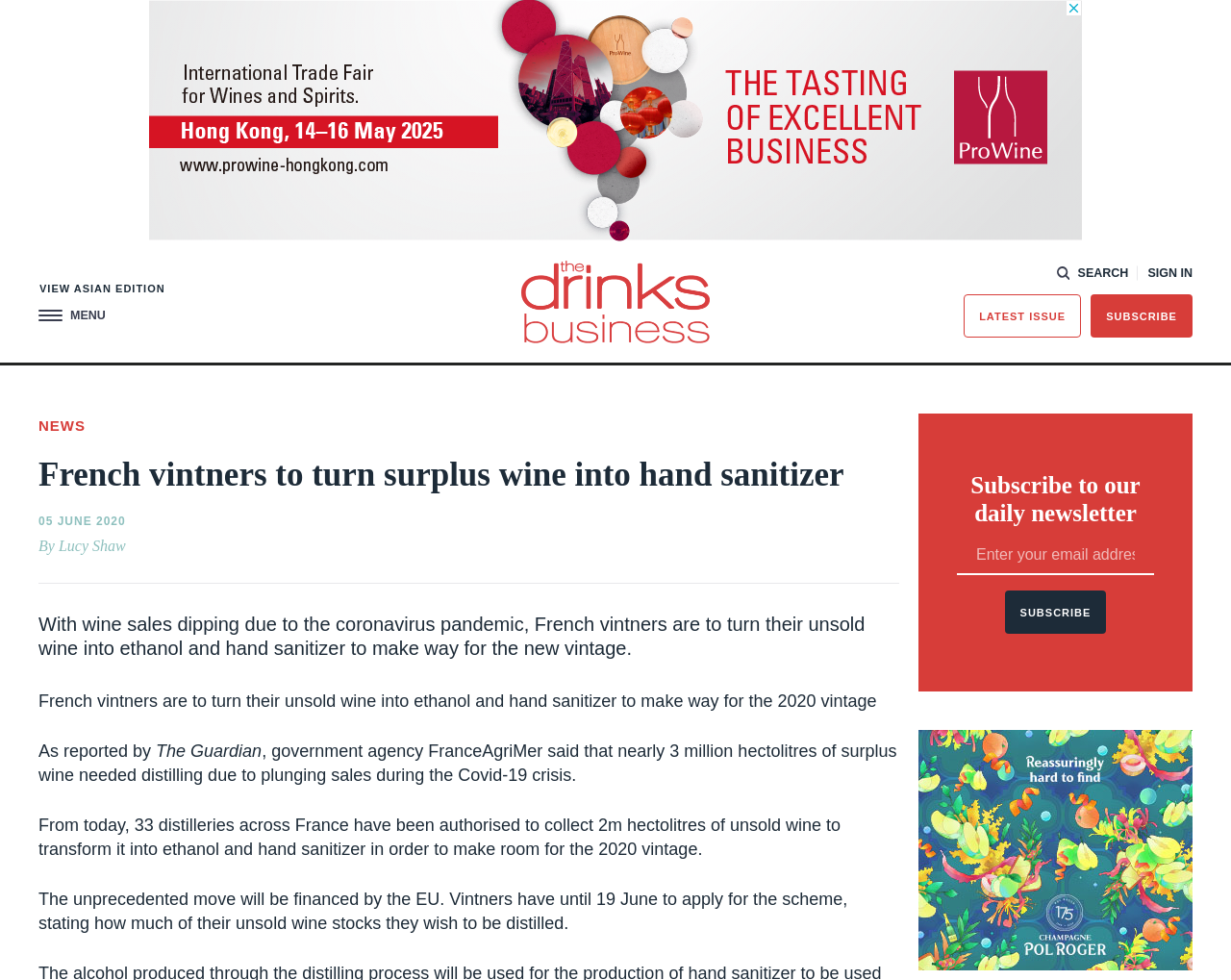Determine the bounding box coordinates for the UI element with the following description: "corpsecretarial@igeygn.com". The coordinates should be four float numbers between 0 and 1, represented as [left, top, right, bottom].

None